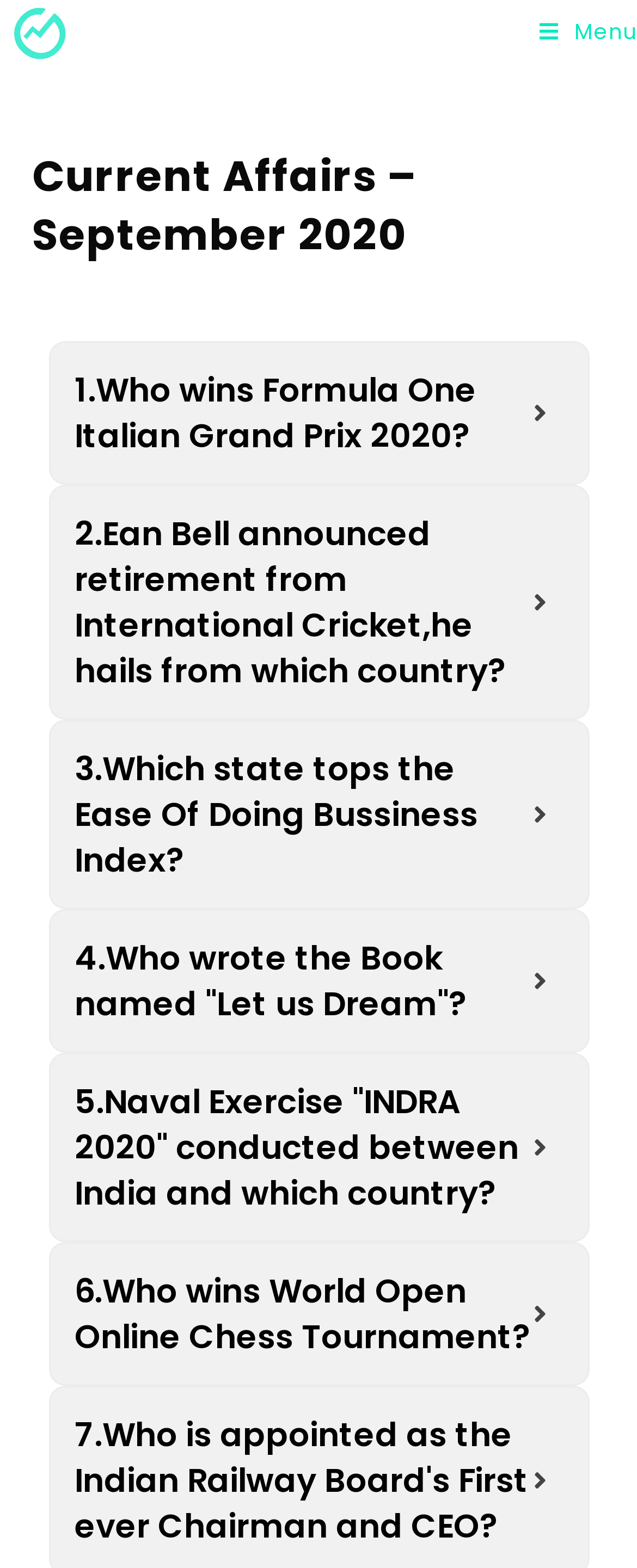Locate the bounding box coordinates of the area that needs to be clicked to fulfill the following instruction: "Click on the GeekyMynd logo". The coordinates should be in the format of four float numbers between 0 and 1, namely [left, top, right, bottom].

[0.021, 0.004, 0.105, 0.038]